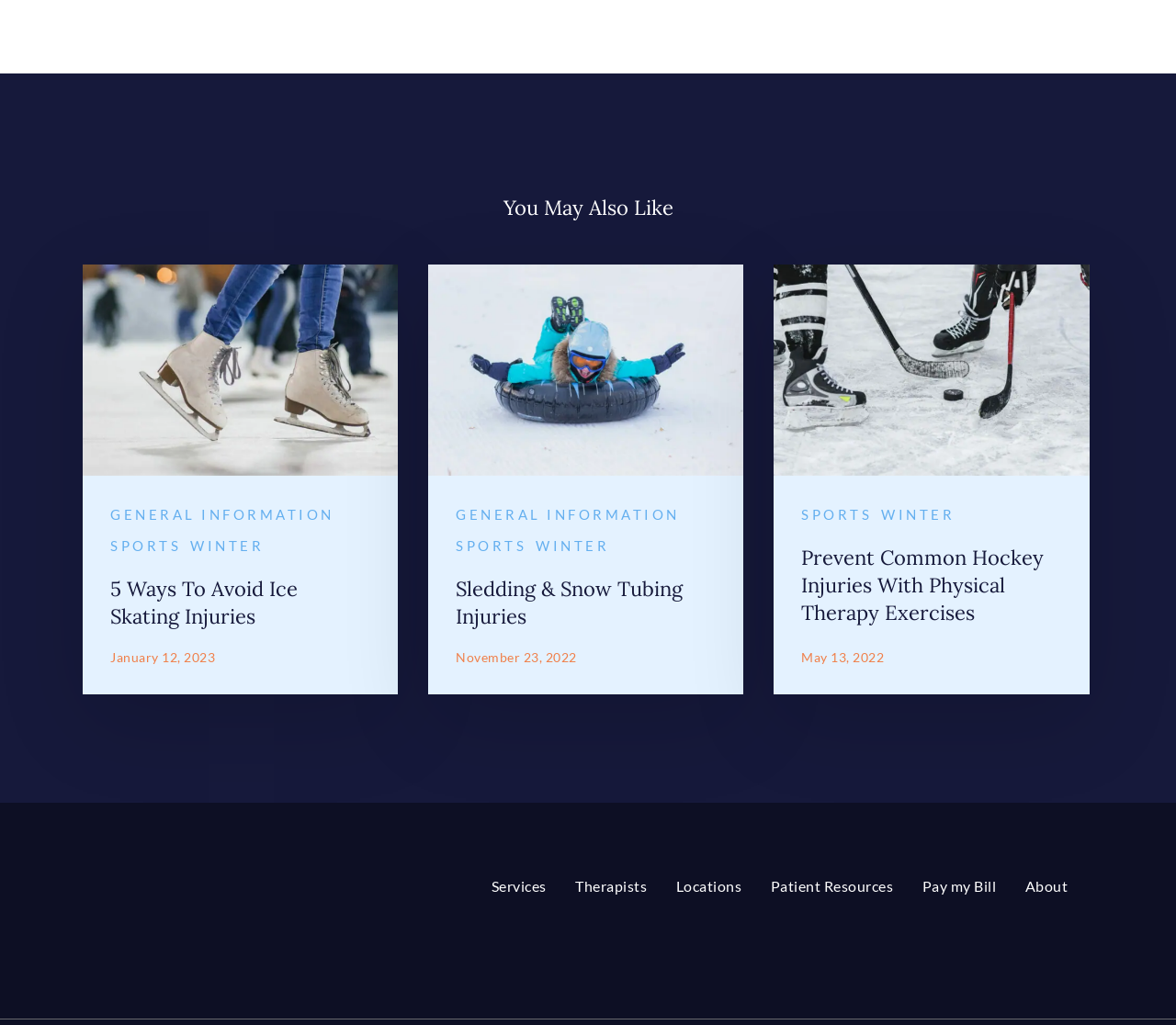Based on the element description Sports, identify the bounding box coordinates for the UI element. The coordinates should be in the format (top-left x, top-left y, bottom-right x, bottom-right y) and within the 0 to 1 range.

[0.094, 0.523, 0.154, 0.543]